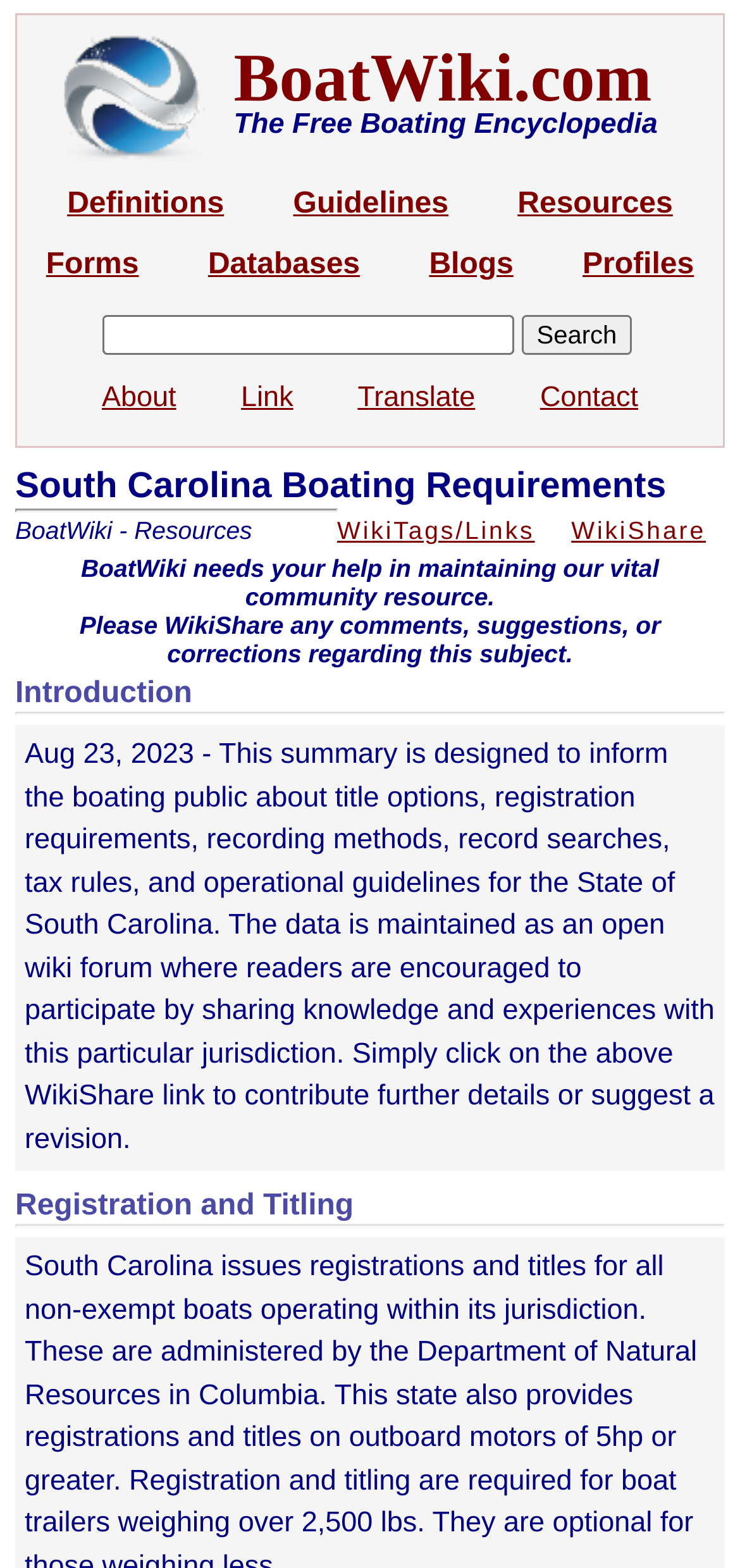What is the role of the 'Search' button?
Provide a thorough and detailed answer to the question.

The 'Search' button allows users to search the website for specific information or topics related to boating requirements in the State of South Carolina, making it easier for users to find relevant information on the website.